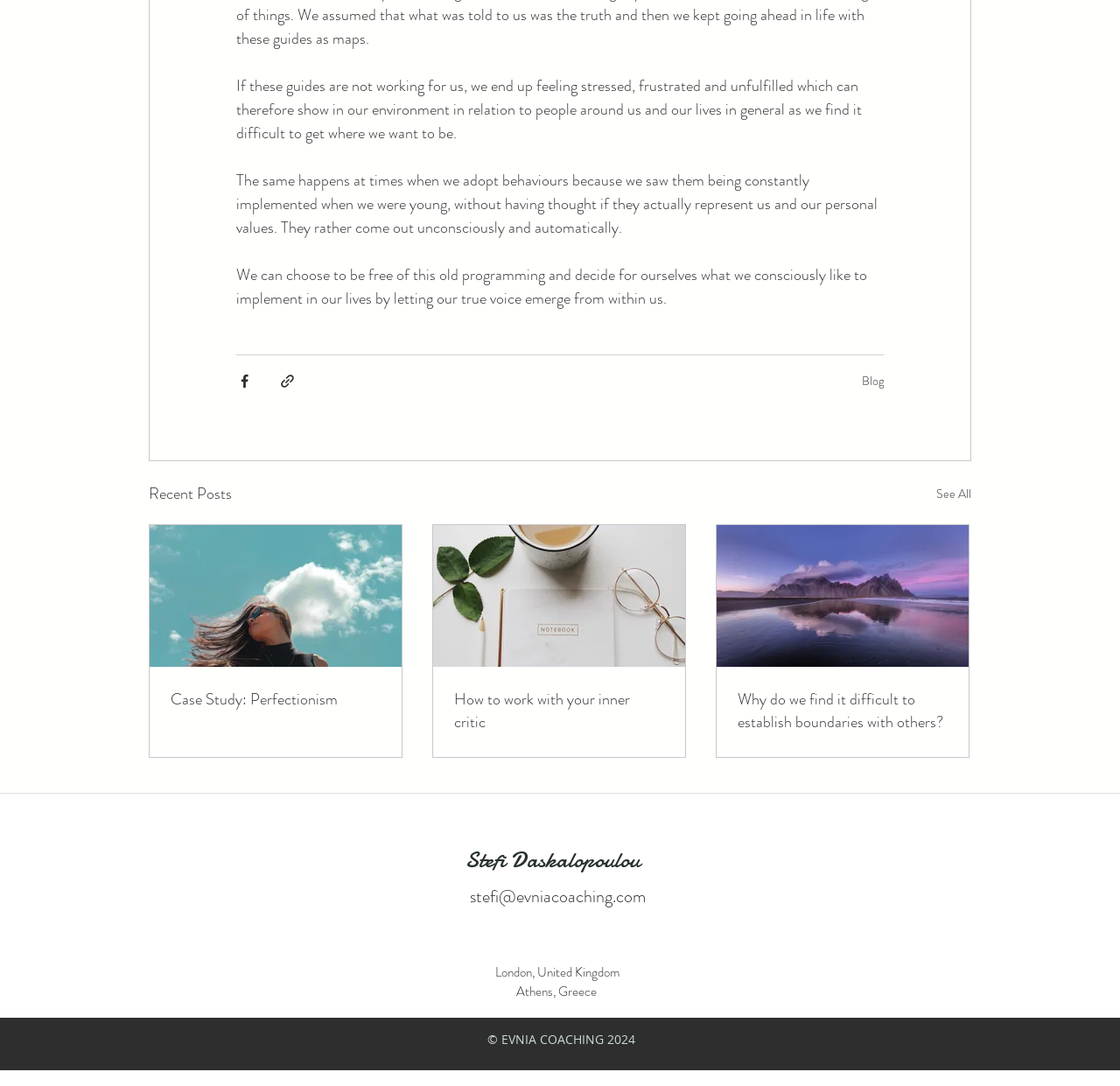Identify the bounding box coordinates of the clickable region to carry out the given instruction: "Share via Facebook".

[0.211, 0.343, 0.226, 0.359]